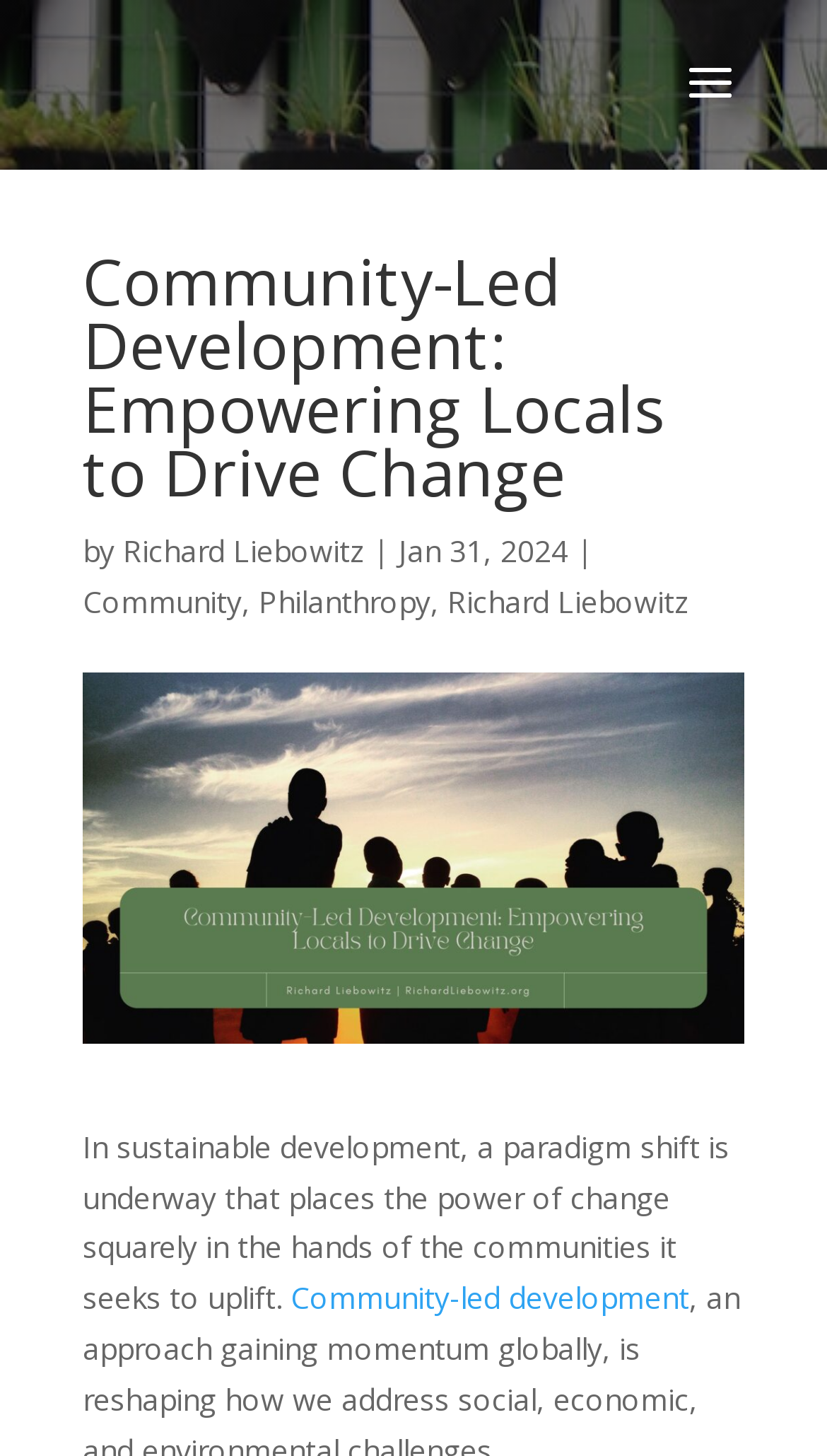Observe the image and answer the following question in detail: Who is the author of the article?

The author of the article can be found by looking at the text 'by' followed by the link 'Richard Liebowitz' which indicates that Richard Liebowitz is the author of the article.